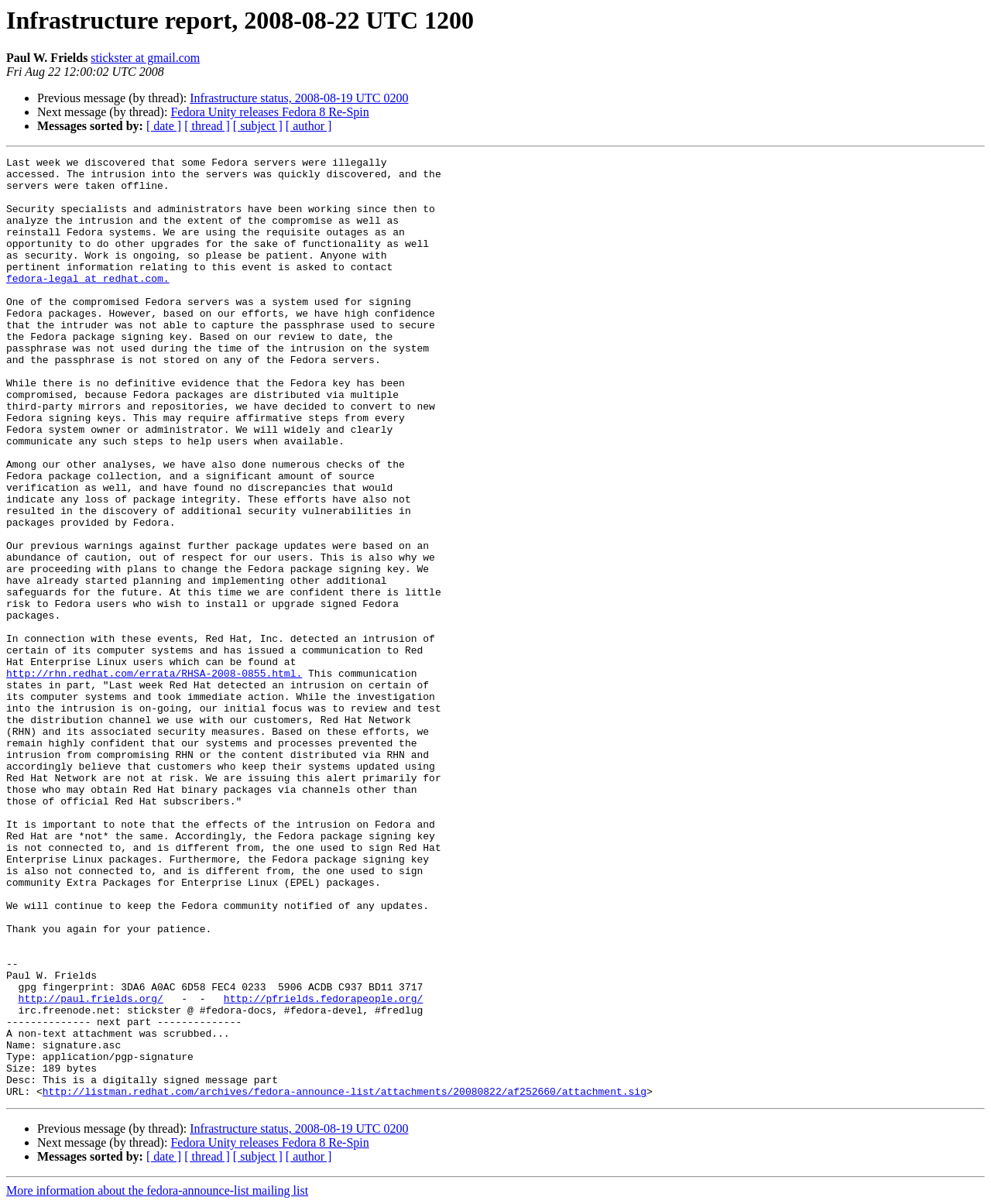Please find the bounding box for the following UI element description. Provide the coordinates in (top-left x, top-left y, bottom-right x, bottom-right y) format, with values between 0 and 1: St. Louis Projects – Announced

None